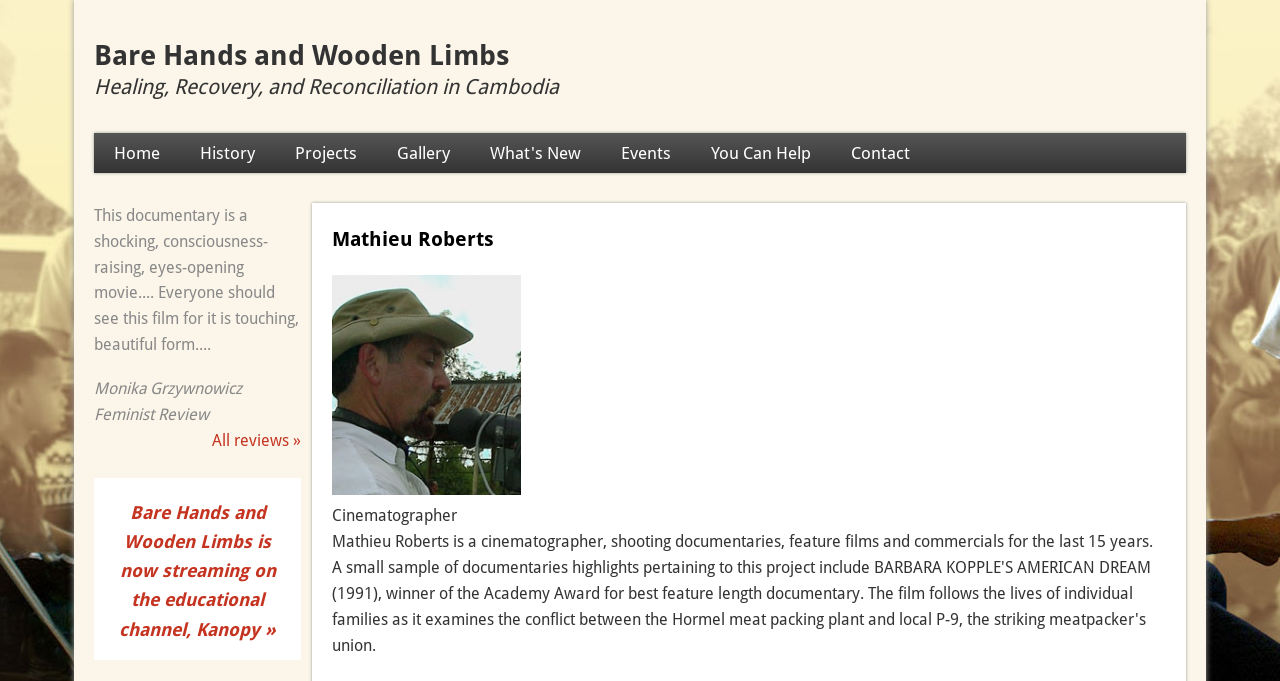Extract the bounding box coordinates for the UI element described by the text: "smm panel". The coordinates should be in the form of [left, top, right, bottom] with values between 0 and 1.

None